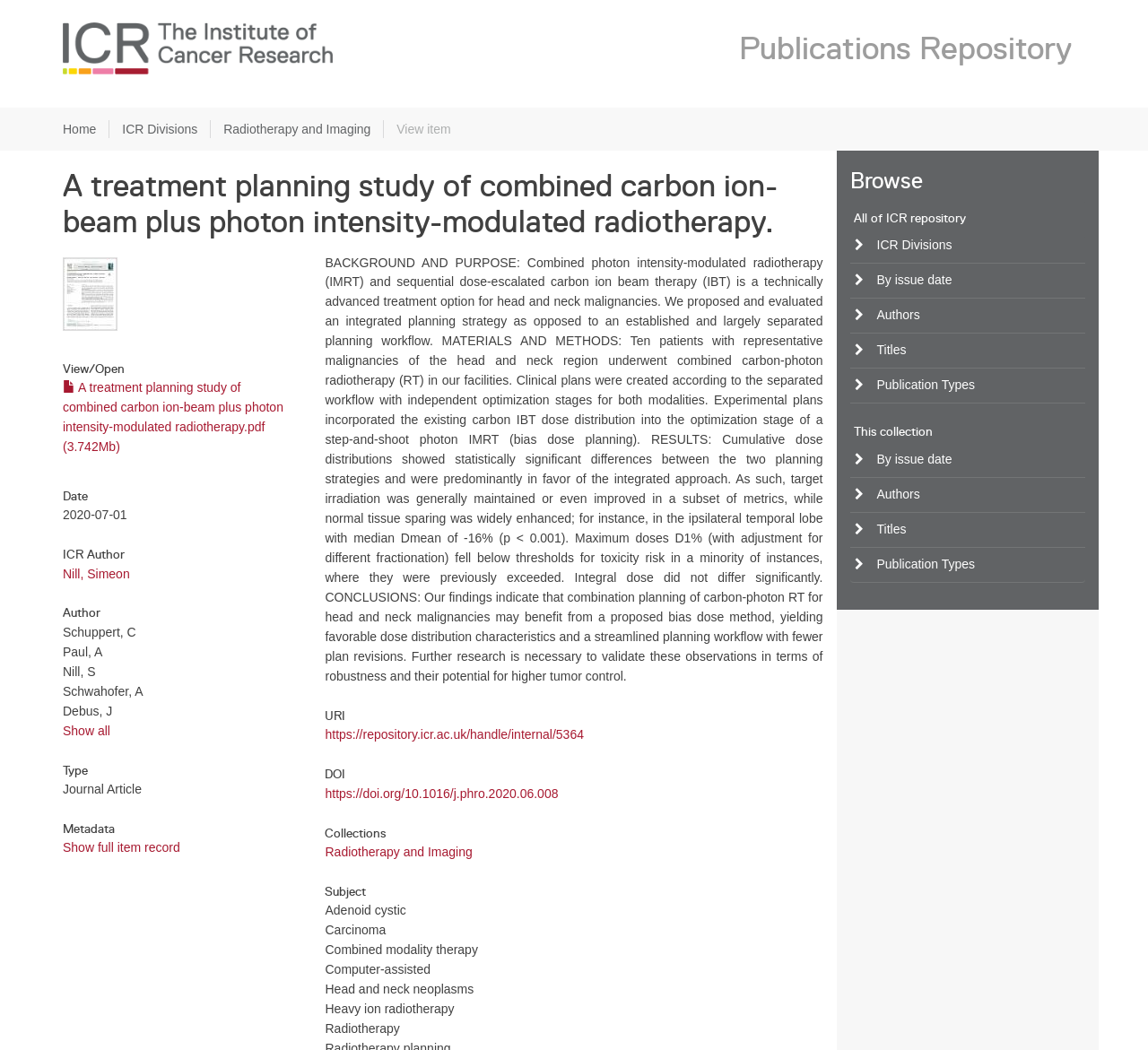Find the bounding box coordinates of the clickable area that will achieve the following instruction: "Browse by issue date".

[0.74, 0.251, 0.945, 0.285]